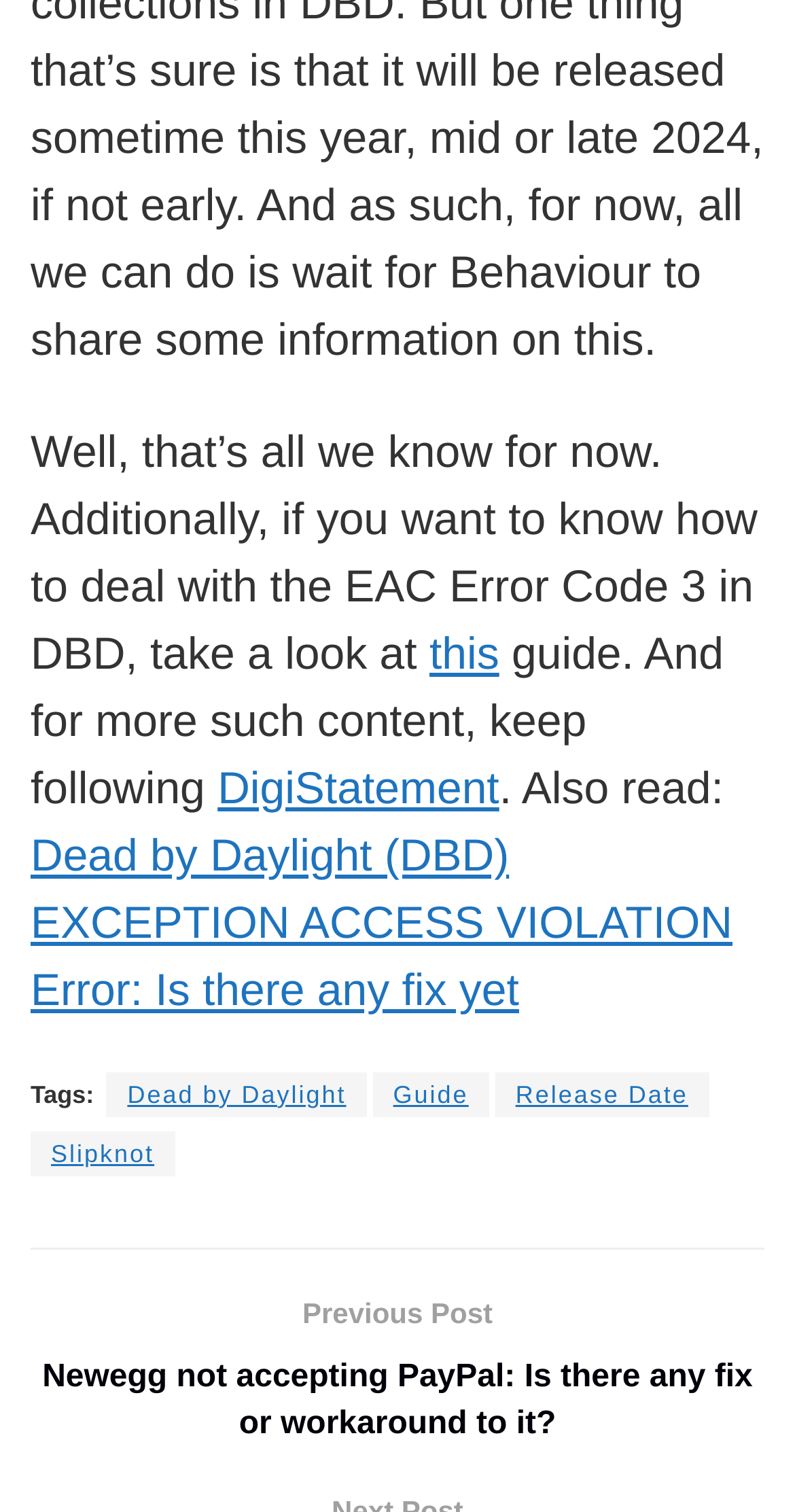How many links are there in the 'Tags:' section?
From the details in the image, answer the question comprehensively.

The number of links in the 'Tags:' section can be counted by looking at the links listed under the 'Tags:' section, which are Dead by Daylight, Guide, Release Date, and Slipknot, totaling 4 links.